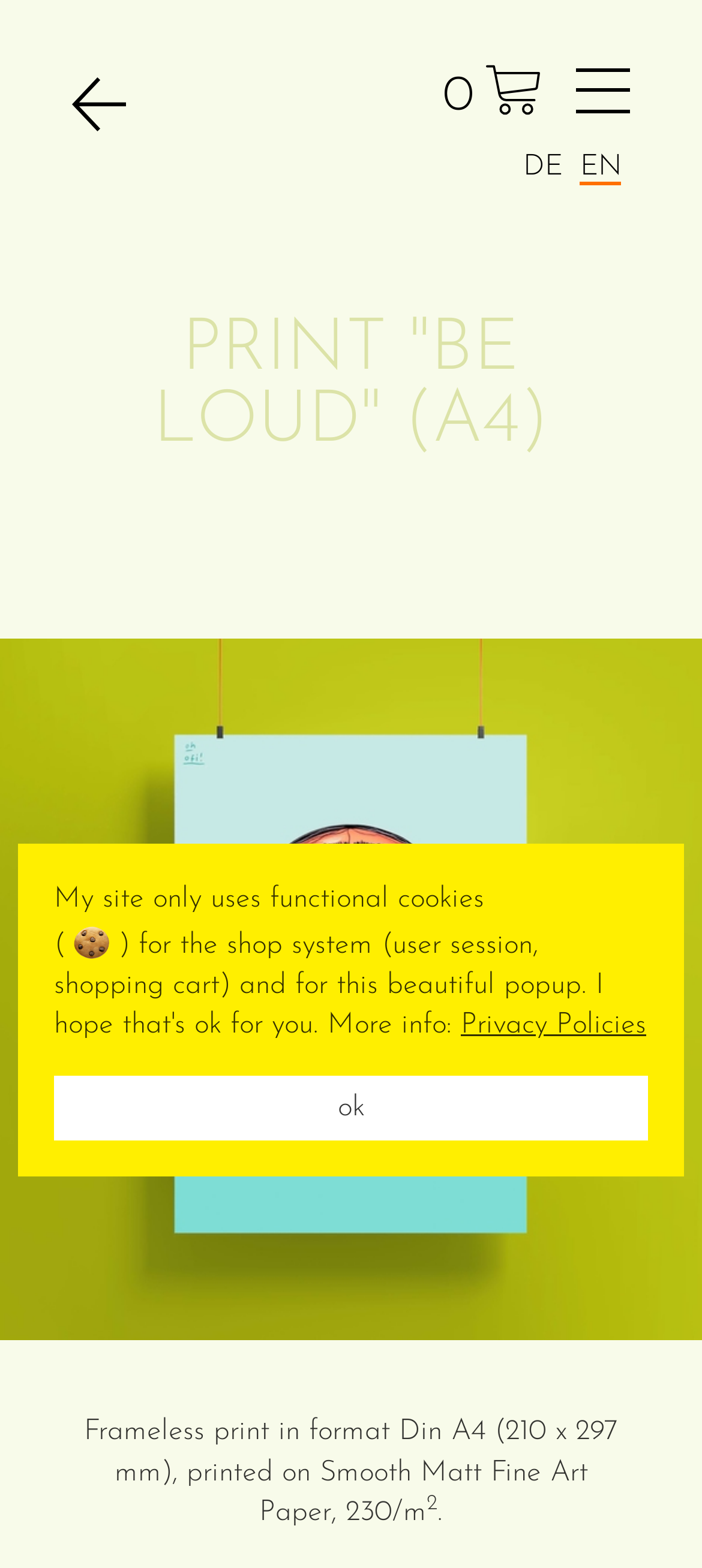Identify the bounding box for the described UI element: "About".

[0.367, 0.17, 0.633, 0.216]